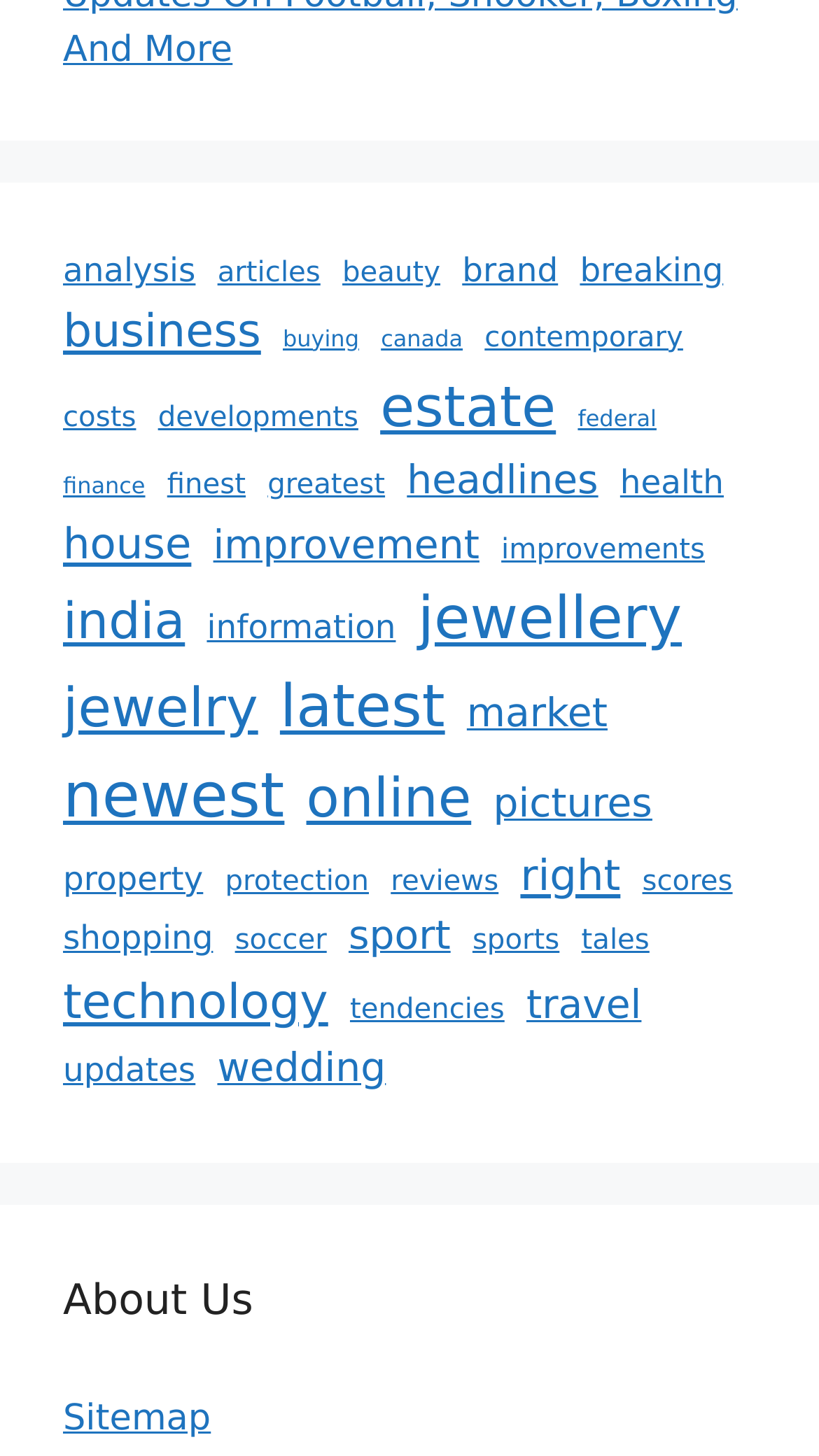Analyze the image and deliver a detailed answer to the question: What is the position of the 'About Us' heading?

According to the bounding box coordinates, the 'About Us' heading has a y1 value of 0.87, which indicates that it is located at the bottom of the webpage.